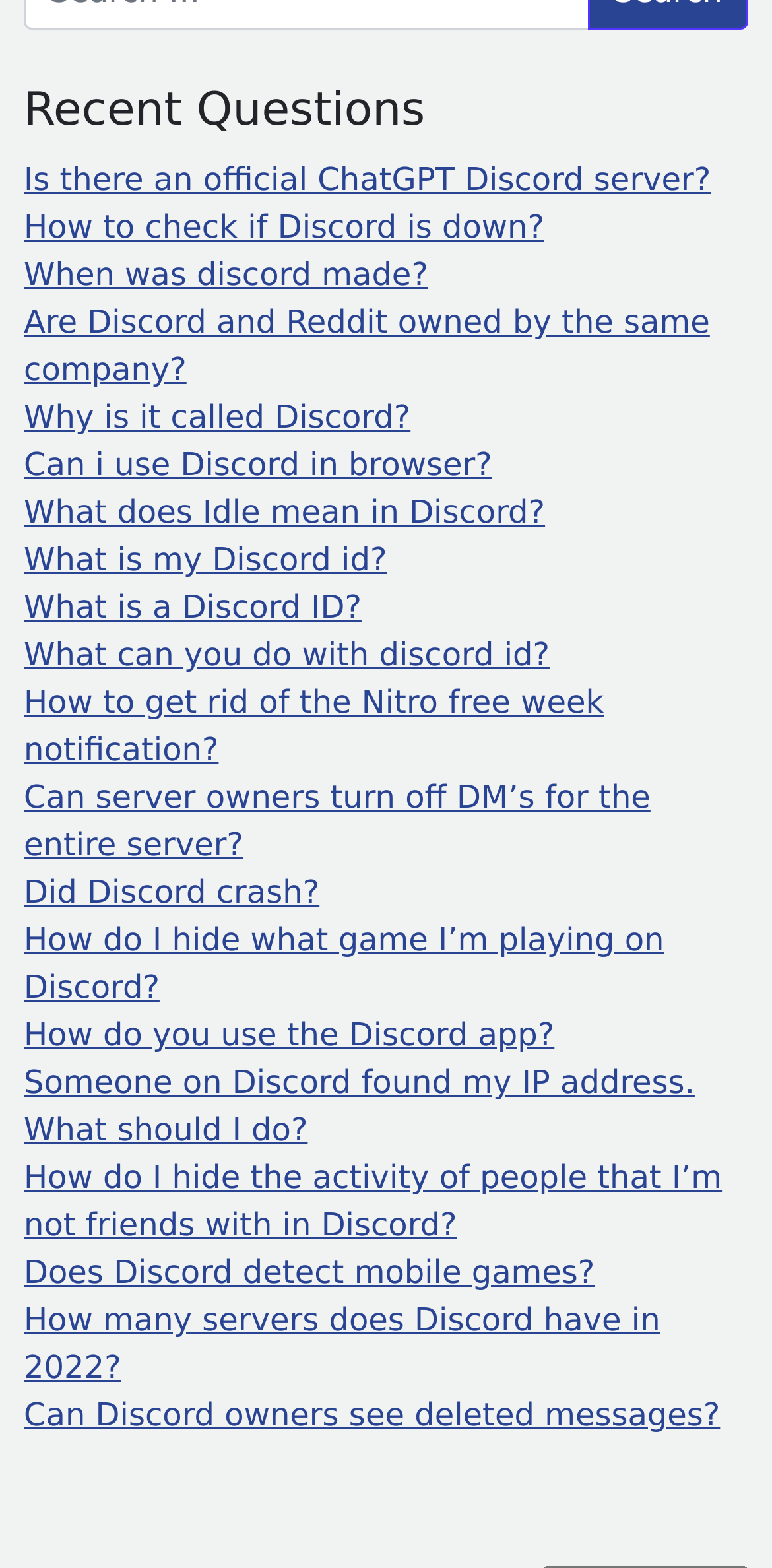Please determine the bounding box coordinates of the area that needs to be clicked to complete this task: 'Learn about Discord ID'. The coordinates must be four float numbers between 0 and 1, formatted as [left, top, right, bottom].

[0.031, 0.375, 0.468, 0.399]